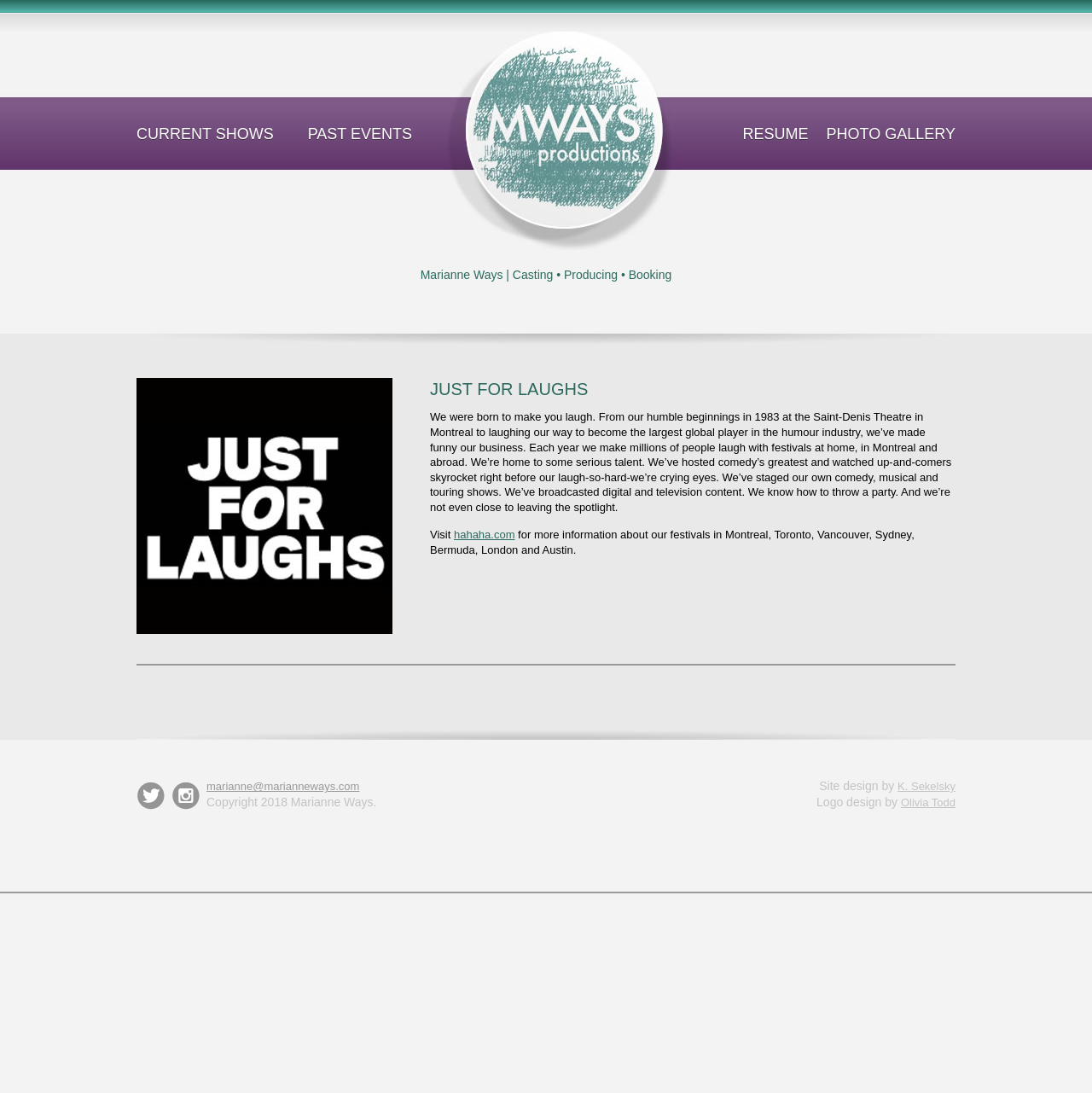Find the bounding box coordinates of the area that needs to be clicked in order to achieve the following instruction: "Visit the Facebook page". The coordinates should be specified as four float numbers between 0 and 1, i.e., [left, top, right, bottom].

None